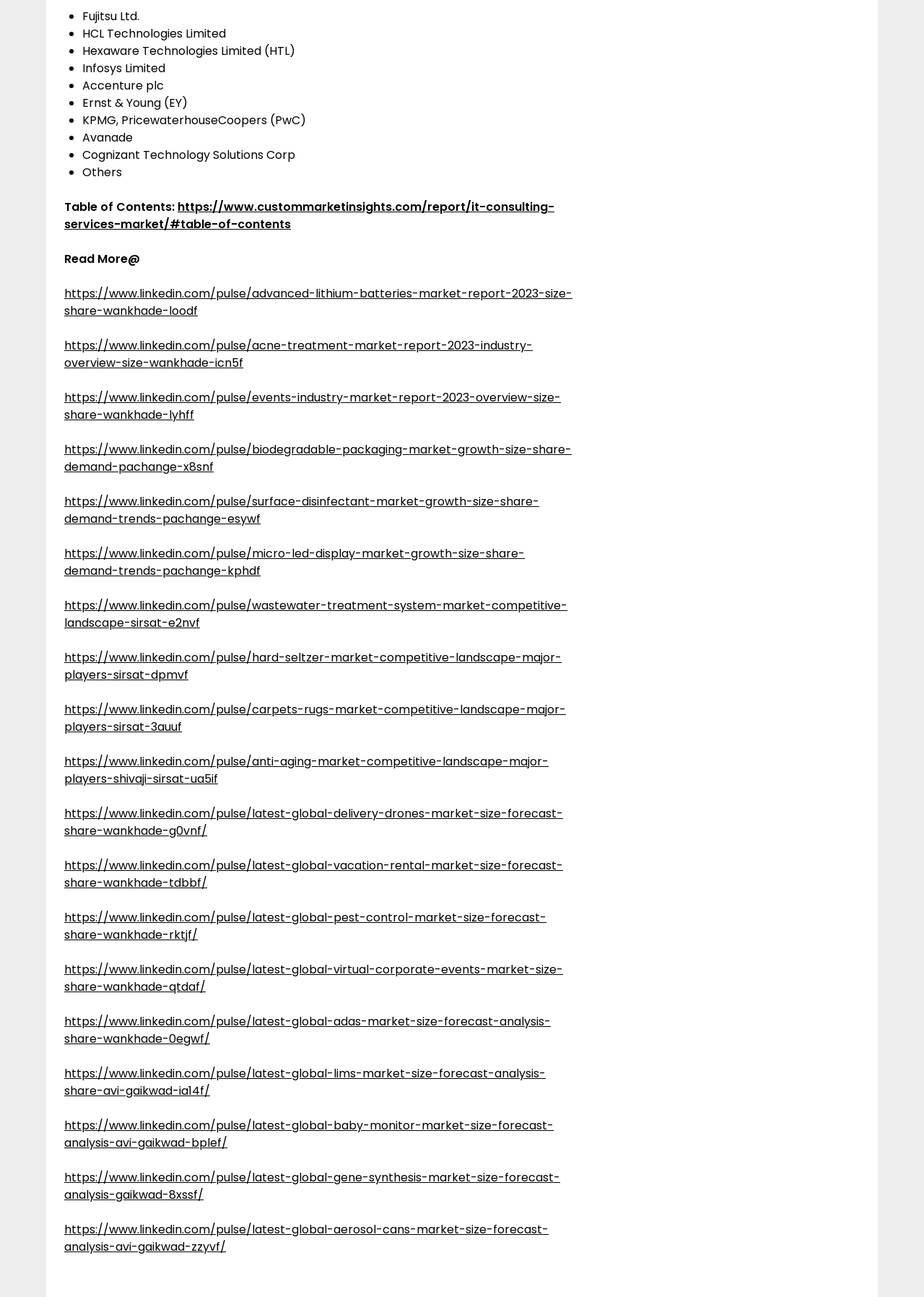Please identify the bounding box coordinates of the element on the webpage that should be clicked to follow this instruction: "Read the article about advanced lithium batteries market report". The bounding box coordinates should be given as four float numbers between 0 and 1, formatted as [left, top, right, bottom].

[0.07, 0.22, 0.62, 0.246]